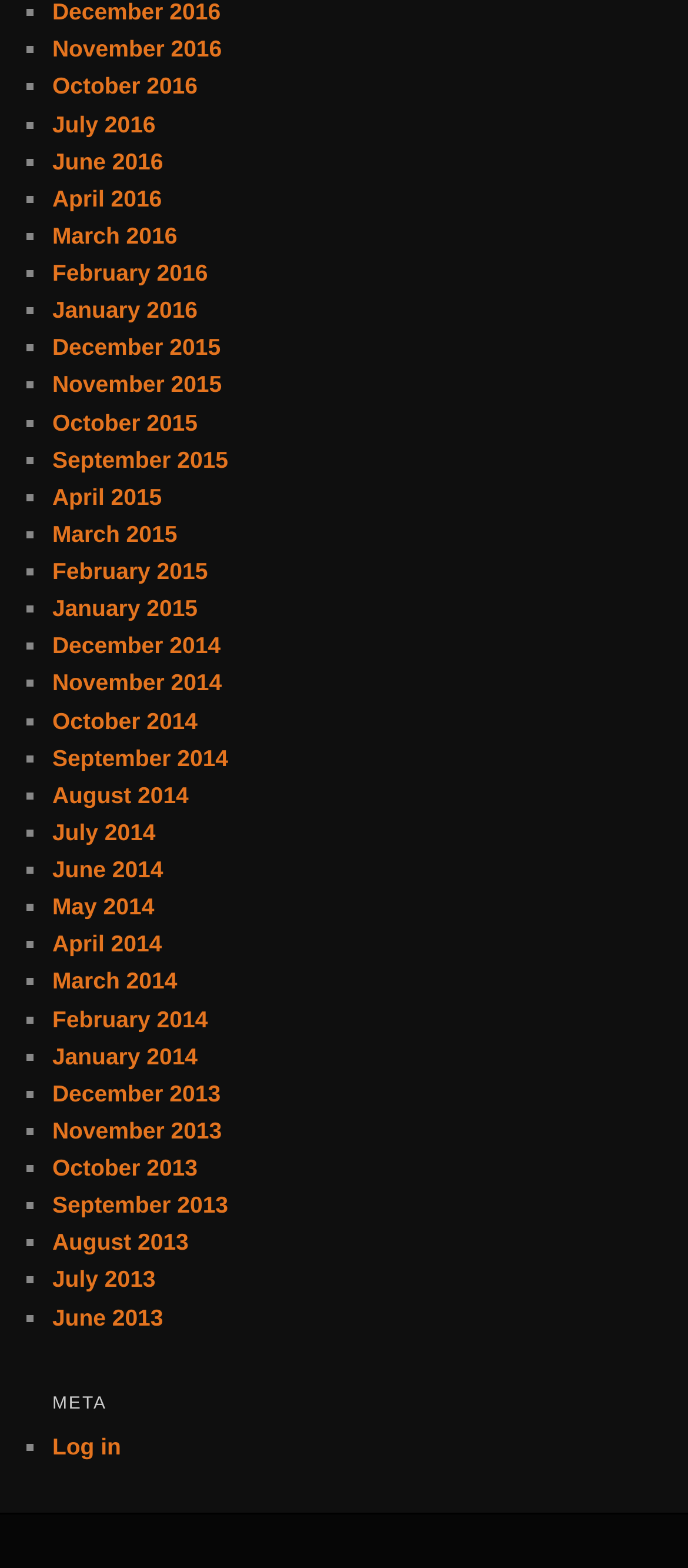Highlight the bounding box coordinates of the element you need to click to perform the following instruction: "View September 2013."

[0.076, 0.76, 0.332, 0.777]